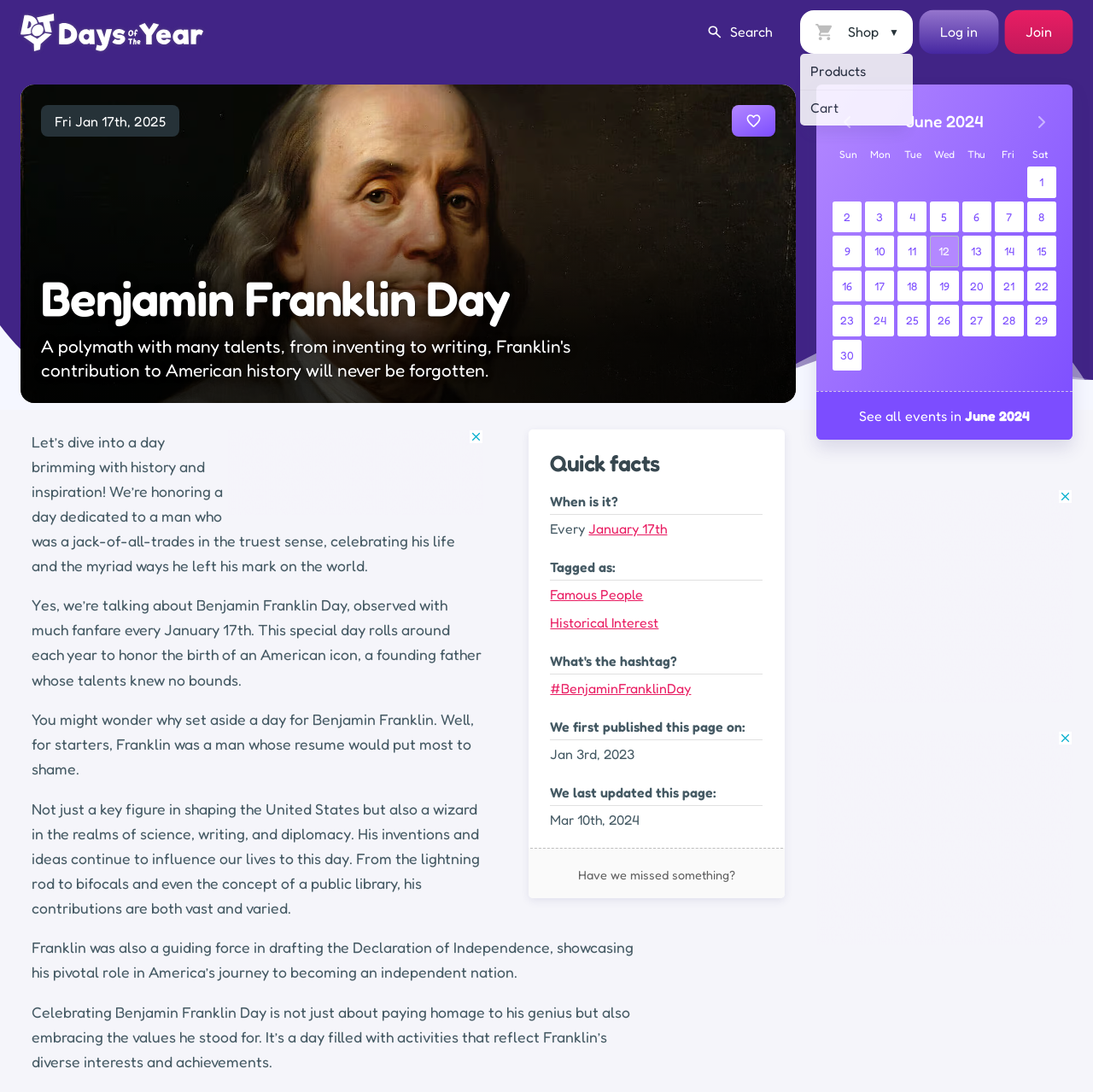What is the name of the website?
Please give a detailed and elaborate explanation in response to the question.

The website's name is 'Days Of The Year', which is mentioned in the navigation bar at the top of the webpage, specifically in the link with the text 'Days Of The Year'.